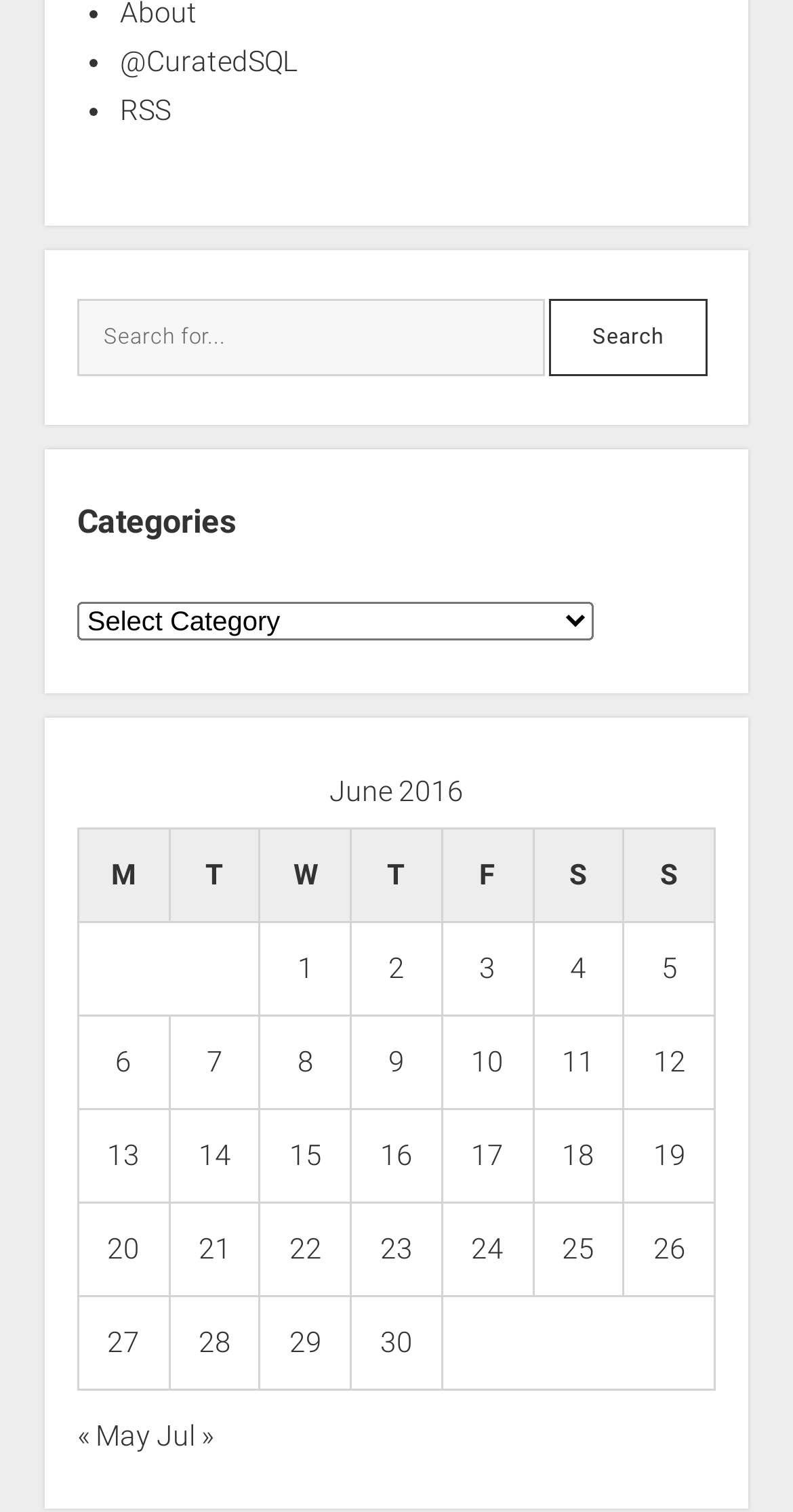Please specify the bounding box coordinates in the format (top-left x, top-left y, bottom-right x, bottom-right y), with values ranging from 0 to 1. Identify the bounding box for the UI component described as follows: Jul »

[0.197, 0.939, 0.269, 0.96]